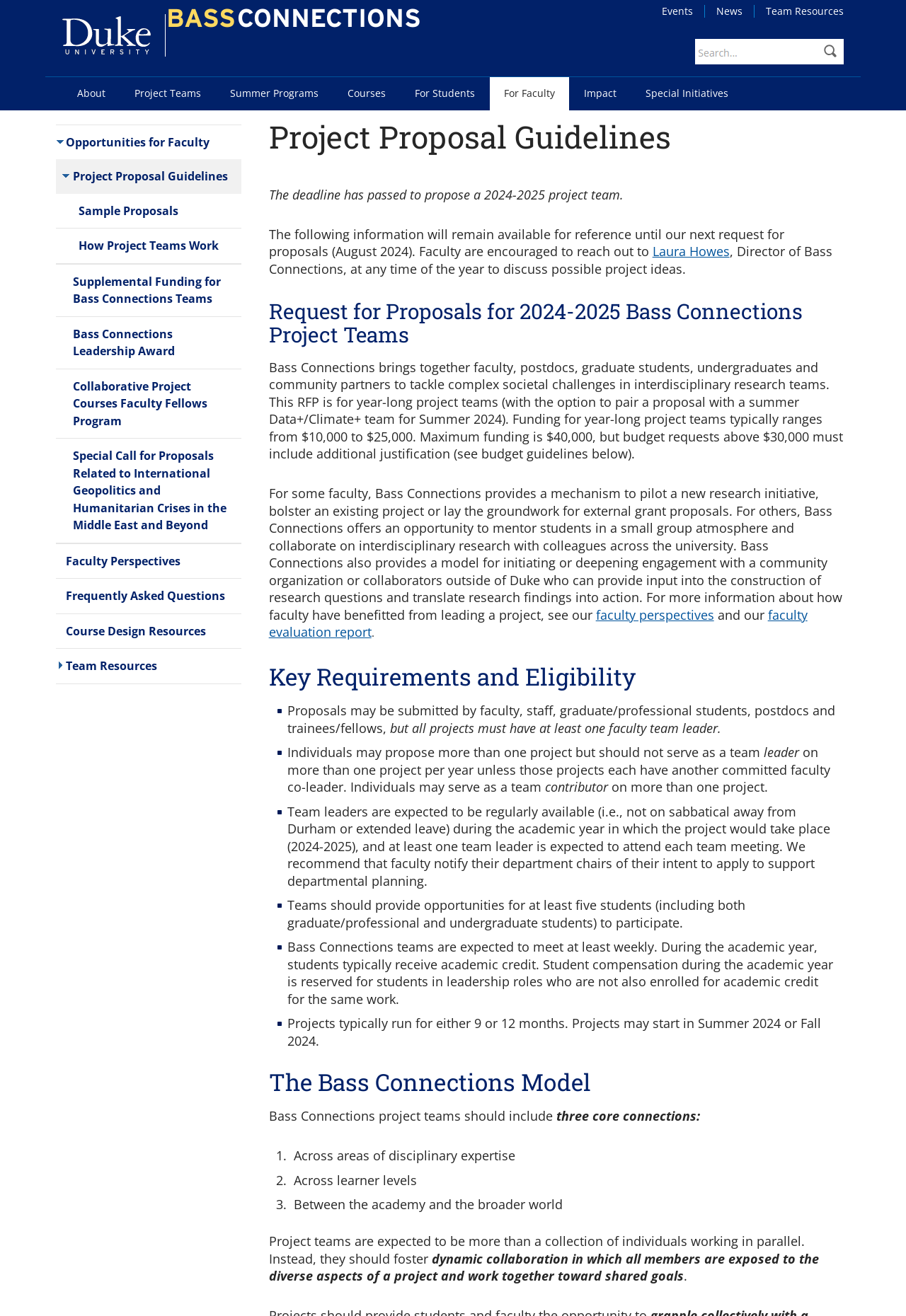Please respond in a single word or phrase: 
What is the name of the program that brings together faculty, postdocs, graduate students, undergraduates and community partners?

Bass Connections